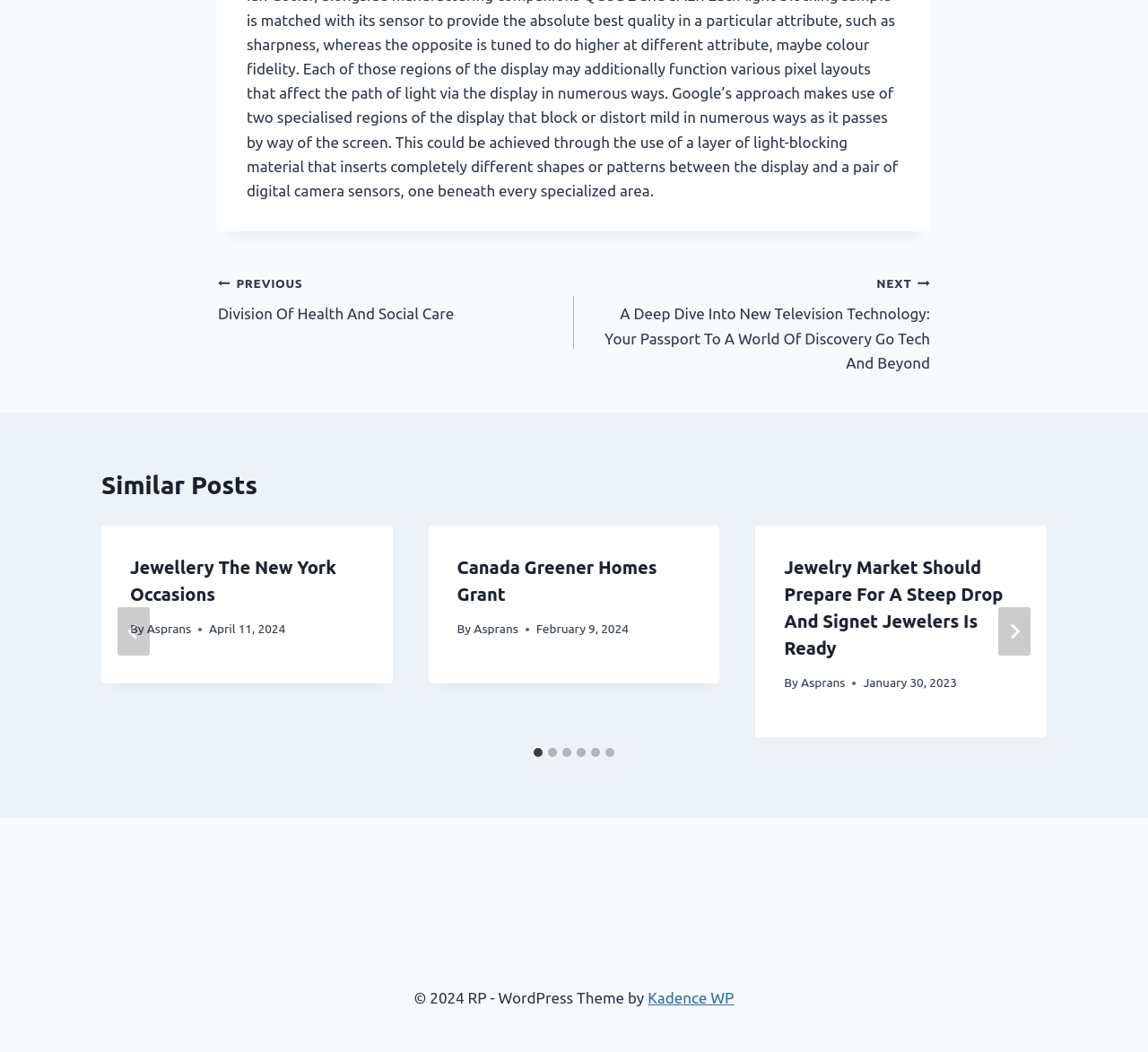Provide a one-word or one-phrase answer to the question:
How many slides are there in the post section?

6